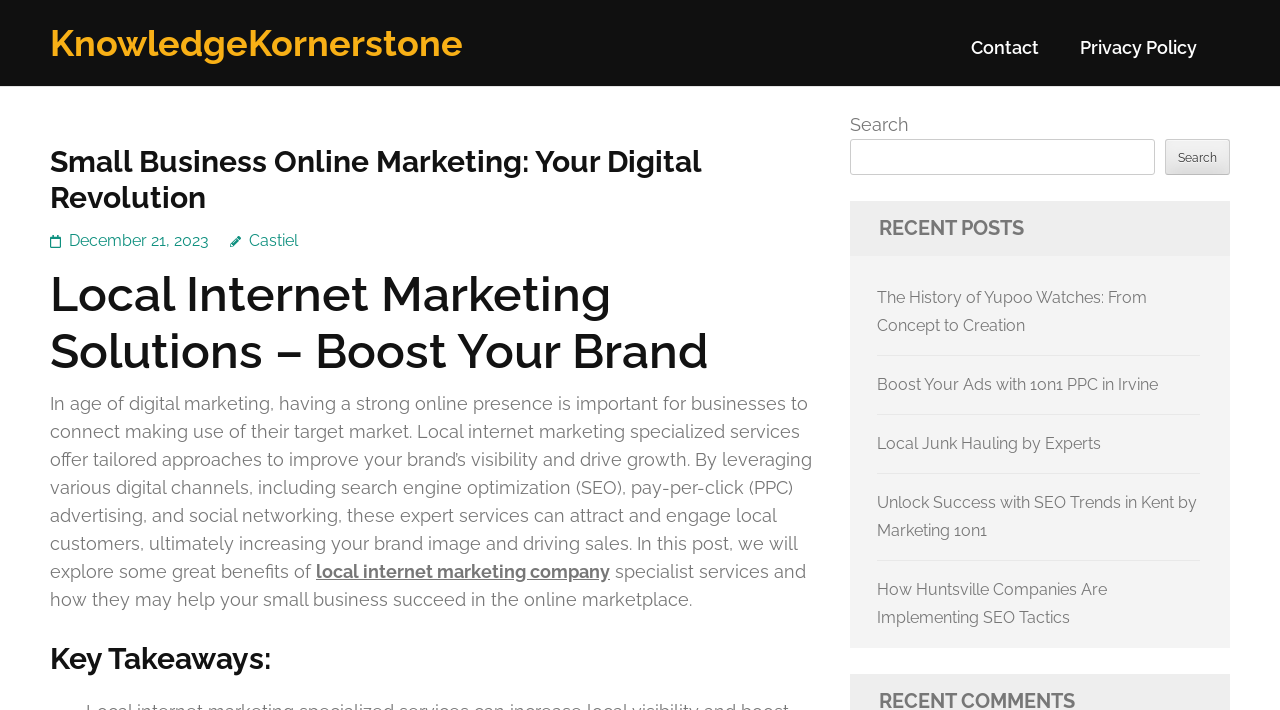Identify the bounding box coordinates for the region of the element that should be clicked to carry out the instruction: "Click the 'About Us' link". The bounding box coordinates should be four float numbers between 0 and 1, i.e., [left, top, right, bottom].

None